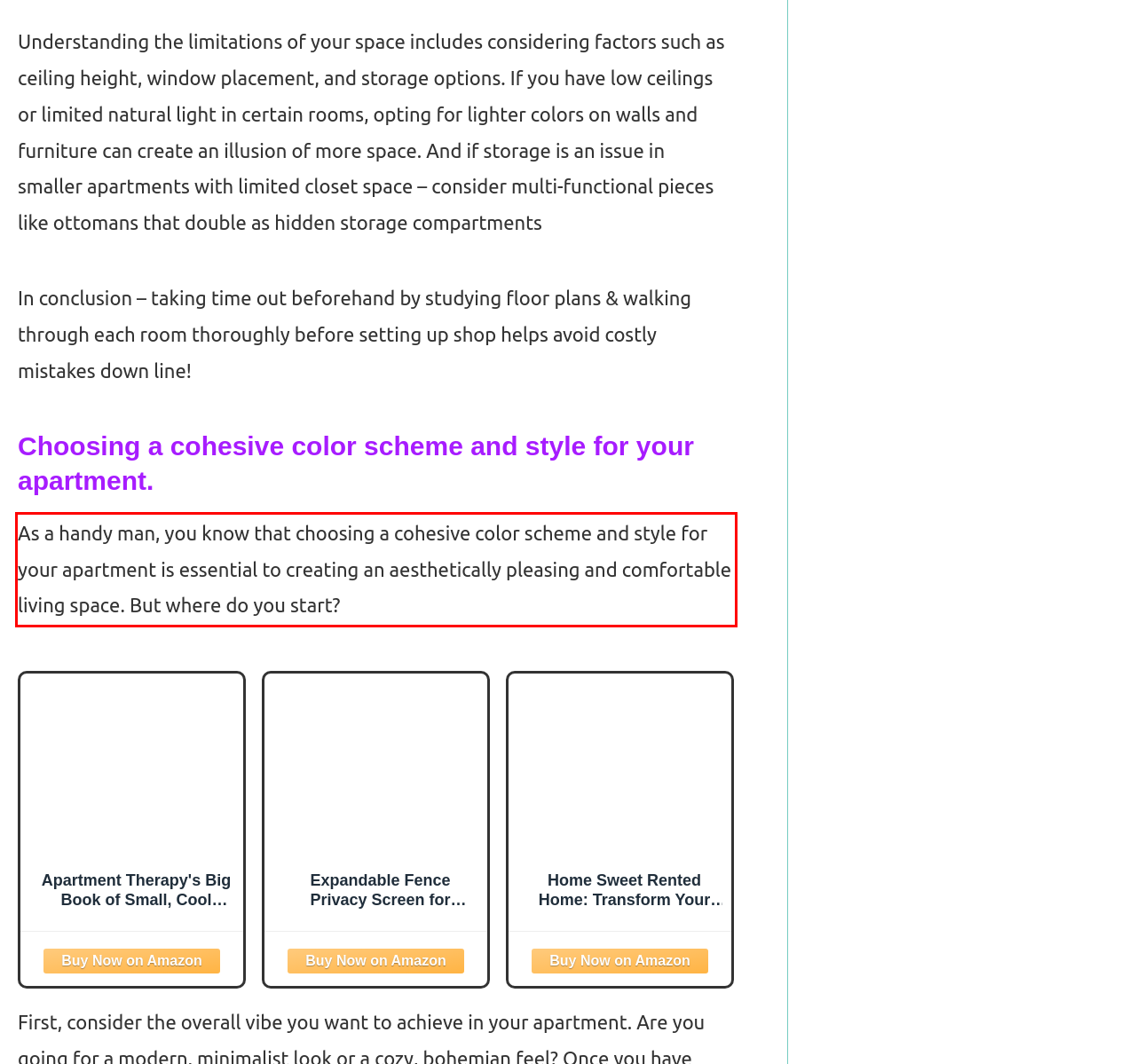Inspect the webpage screenshot that has a red bounding box and use OCR technology to read and display the text inside the red bounding box.

As a handy man, you know that choosing a cohesive color scheme and style for your apartment is essential to creating an aesthetically pleasing and comfortable living space. But where do you start?